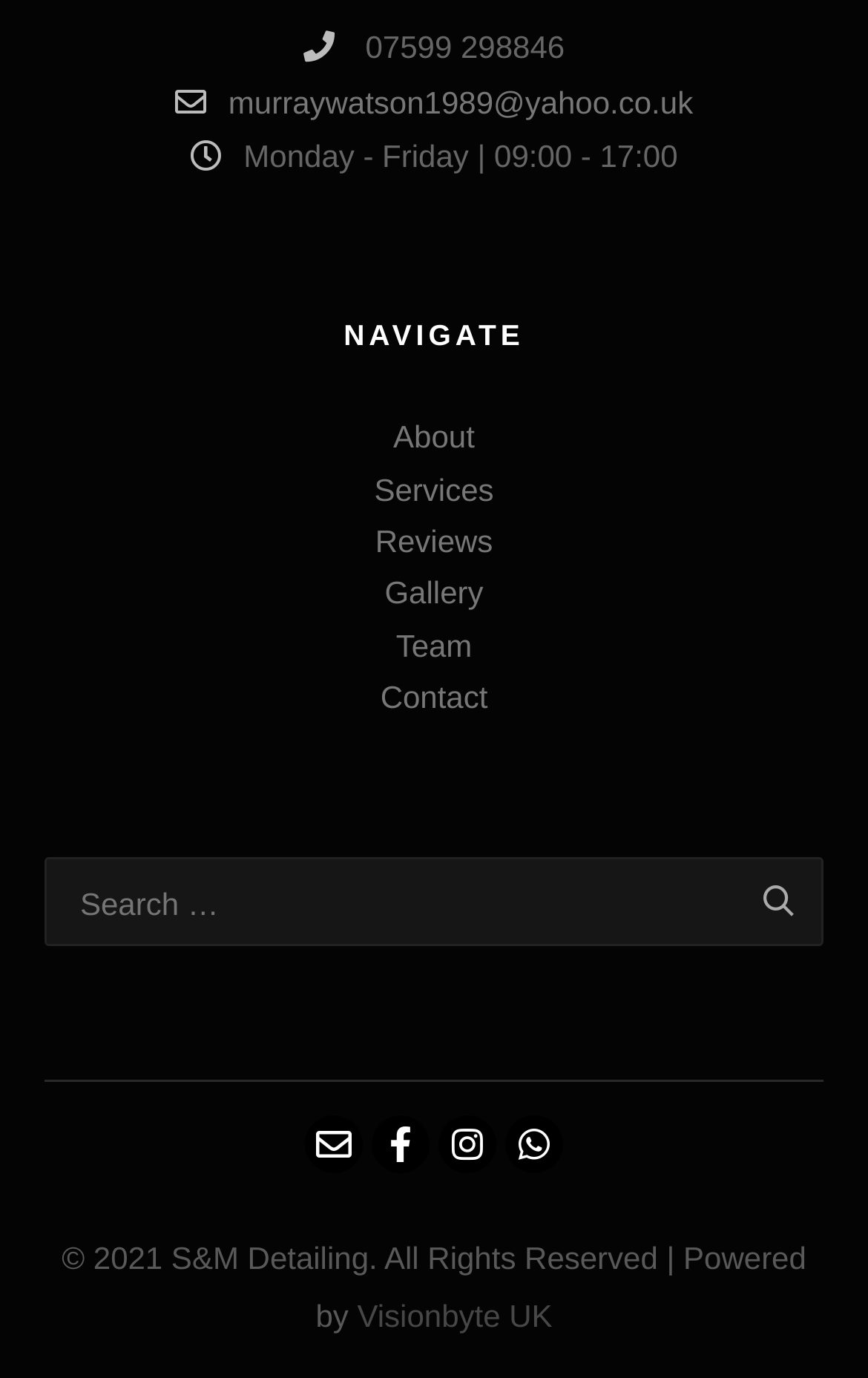Please determine the bounding box coordinates of the section I need to click to accomplish this instruction: "Search for something".

[0.051, 0.623, 0.949, 0.687]